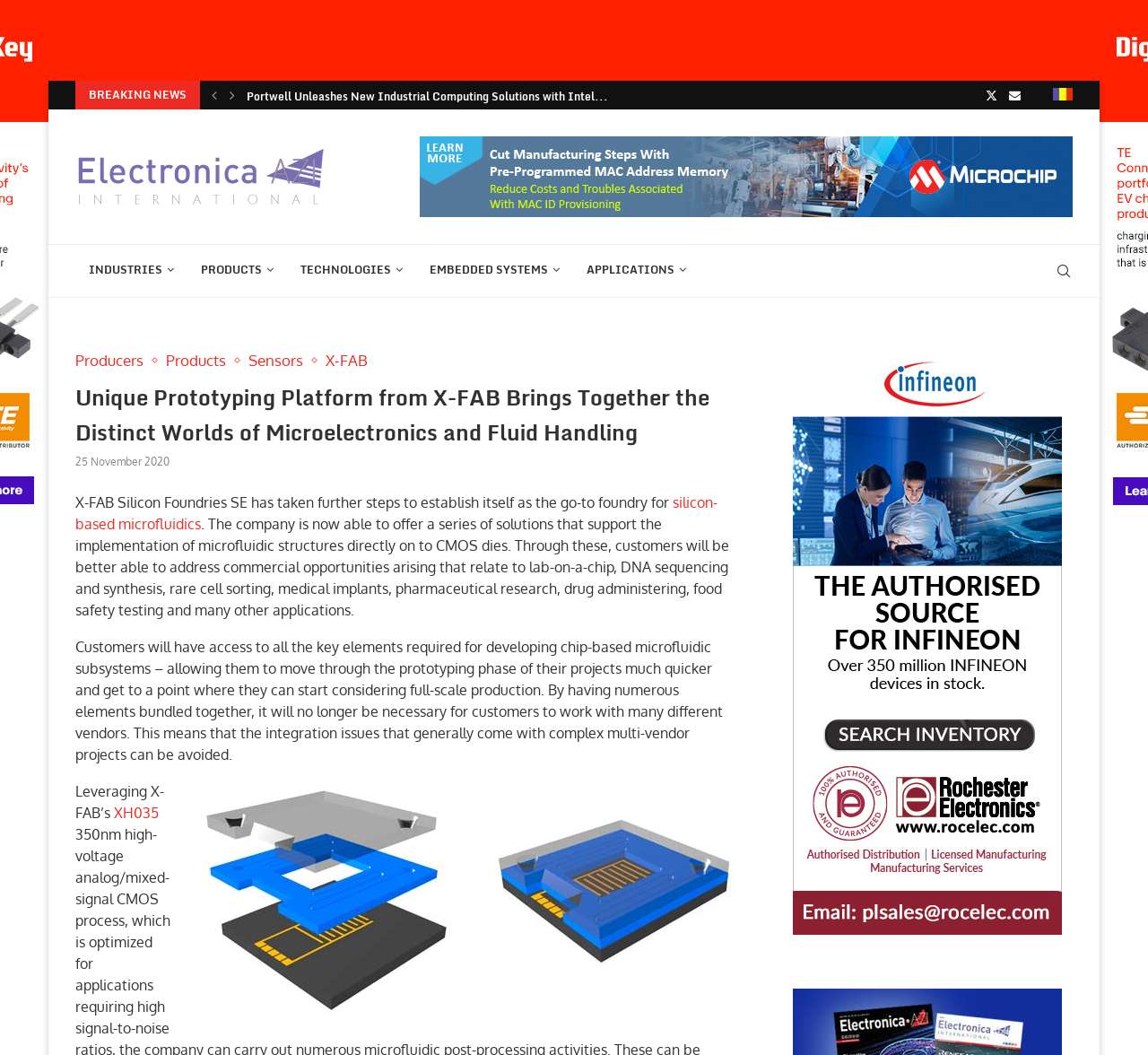Determine the bounding box coordinates for the element that should be clicked to follow this instruction: "Read more about 'silicon-based microfluidics'". The coordinates should be given as four float numbers between 0 and 1, in the format [left, top, right, bottom].

[0.066, 0.468, 0.625, 0.505]